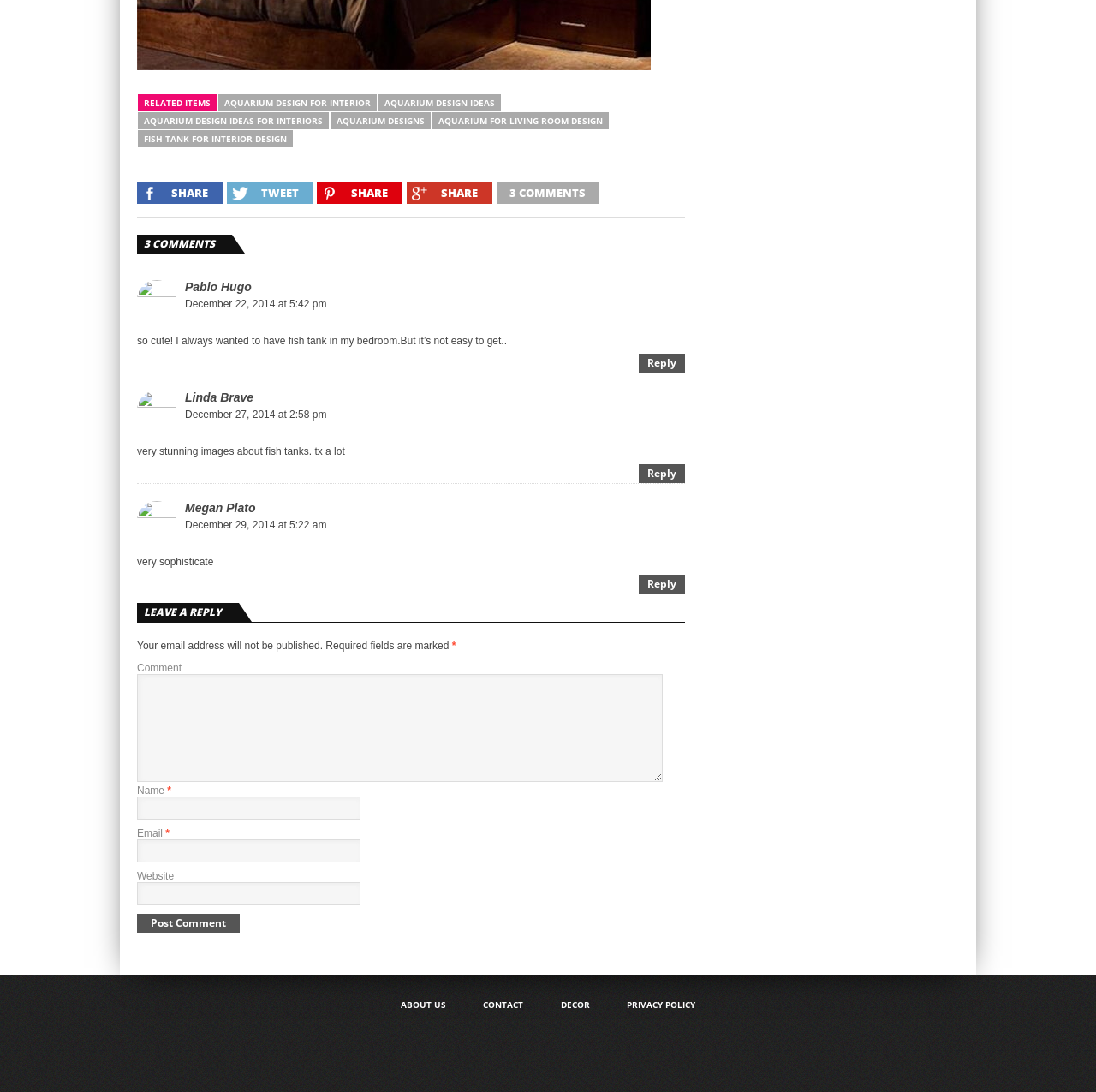Show the bounding box coordinates for the element that needs to be clicked to execute the following instruction: "Leave a comment". Provide the coordinates in the form of four float numbers between 0 and 1, i.e., [left, top, right, bottom].

[0.125, 0.606, 0.166, 0.617]